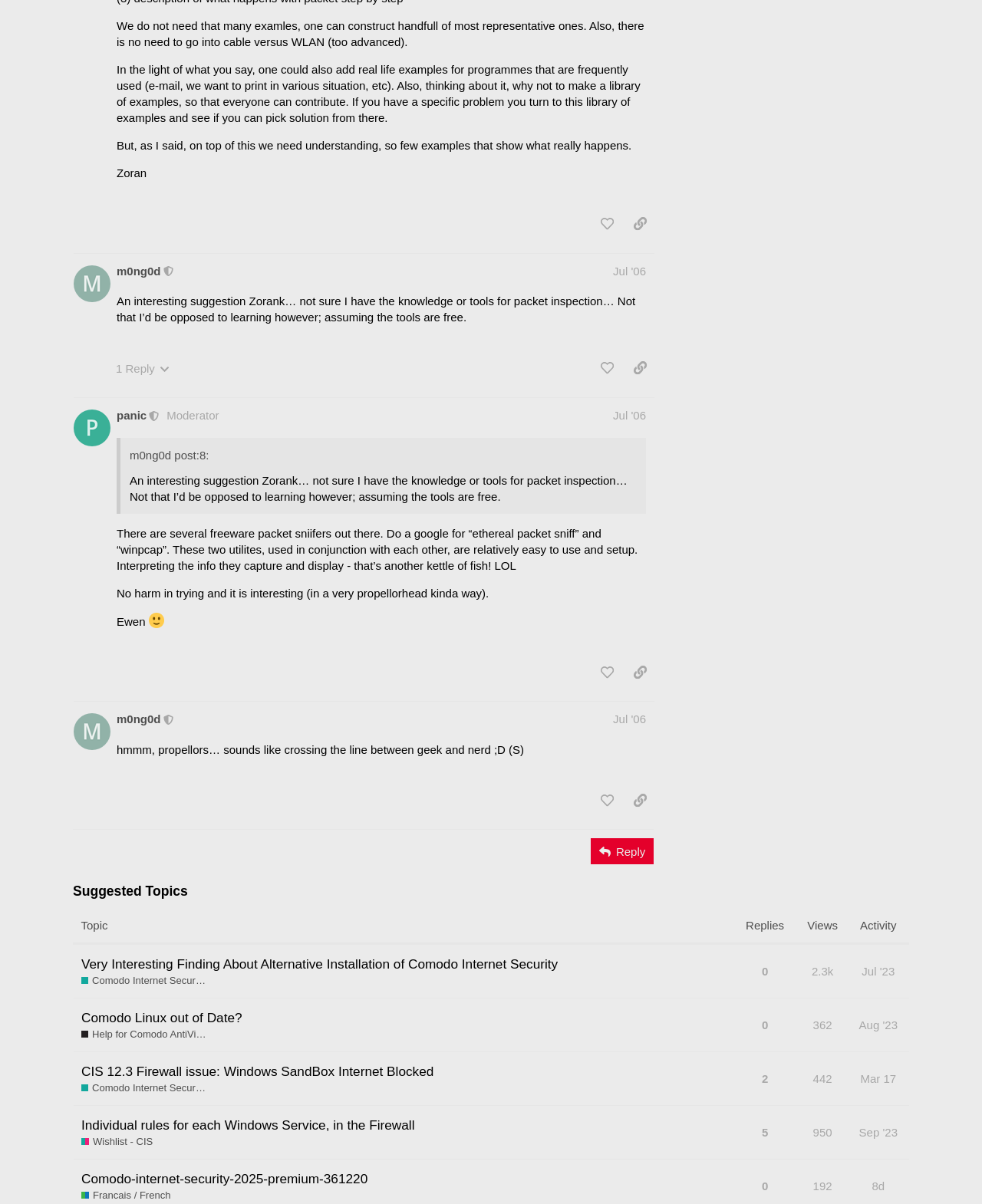Determine the bounding box coordinates for the area that needs to be clicked to fulfill this task: "like this post". The coordinates must be given as four float numbers between 0 and 1, i.e., [left, top, right, bottom].

[0.604, 0.175, 0.633, 0.197]